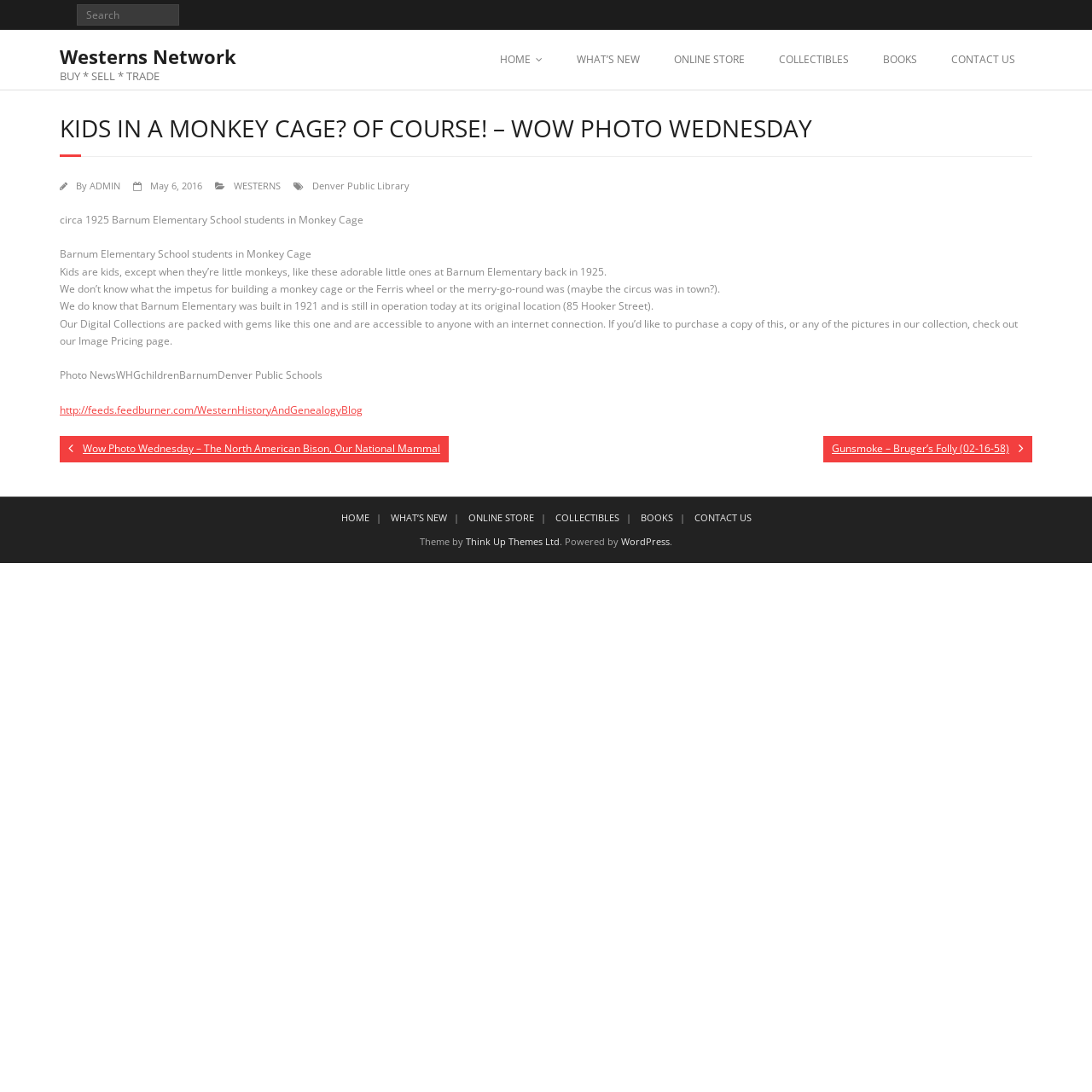Please determine the bounding box coordinates of the element's region to click for the following instruction: "Visit Westerns Network".

[0.055, 0.035, 0.216, 0.075]